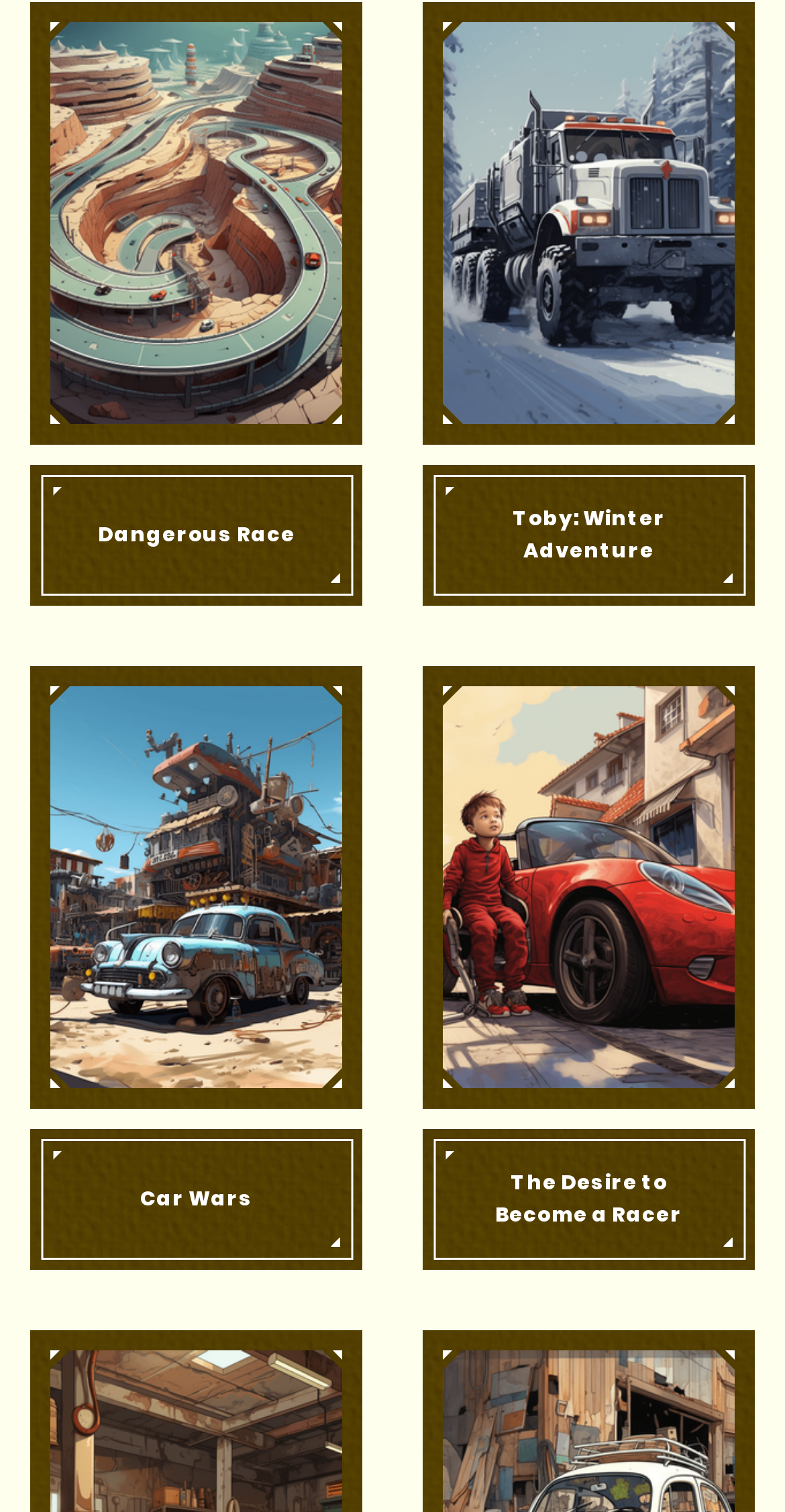How many stories are displayed on the webpage? Please answer the question using a single word or phrase based on the image.

4